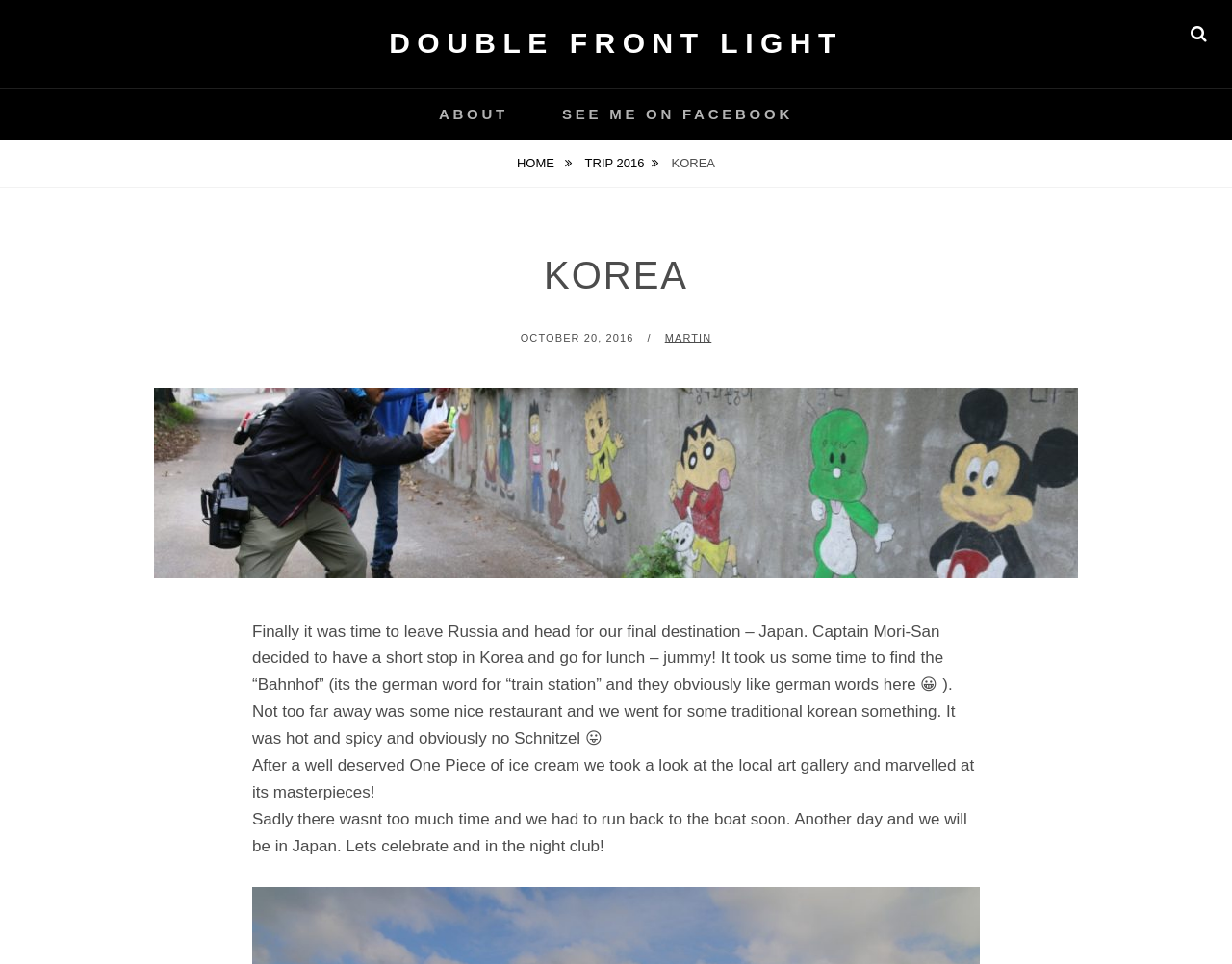What is the author of this post?
We need a detailed and meticulous answer to the question.

I found the author's name by looking at the footer section of the webpage, where it says 'BY MARTIN'.